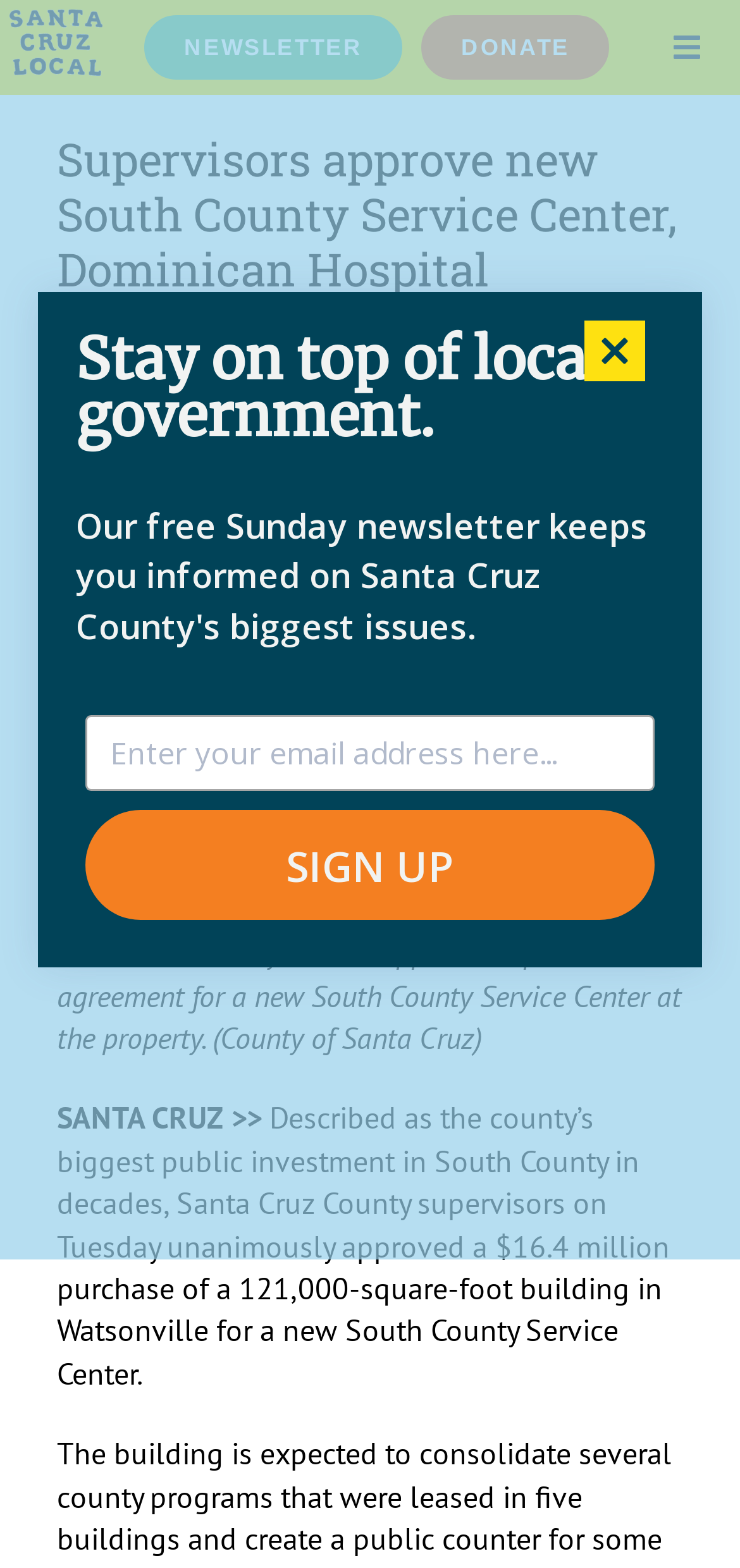Please give a one-word or short phrase response to the following question: 
What is the purpose of the newsletter?

To keep informed on Santa Cruz County's biggest issues